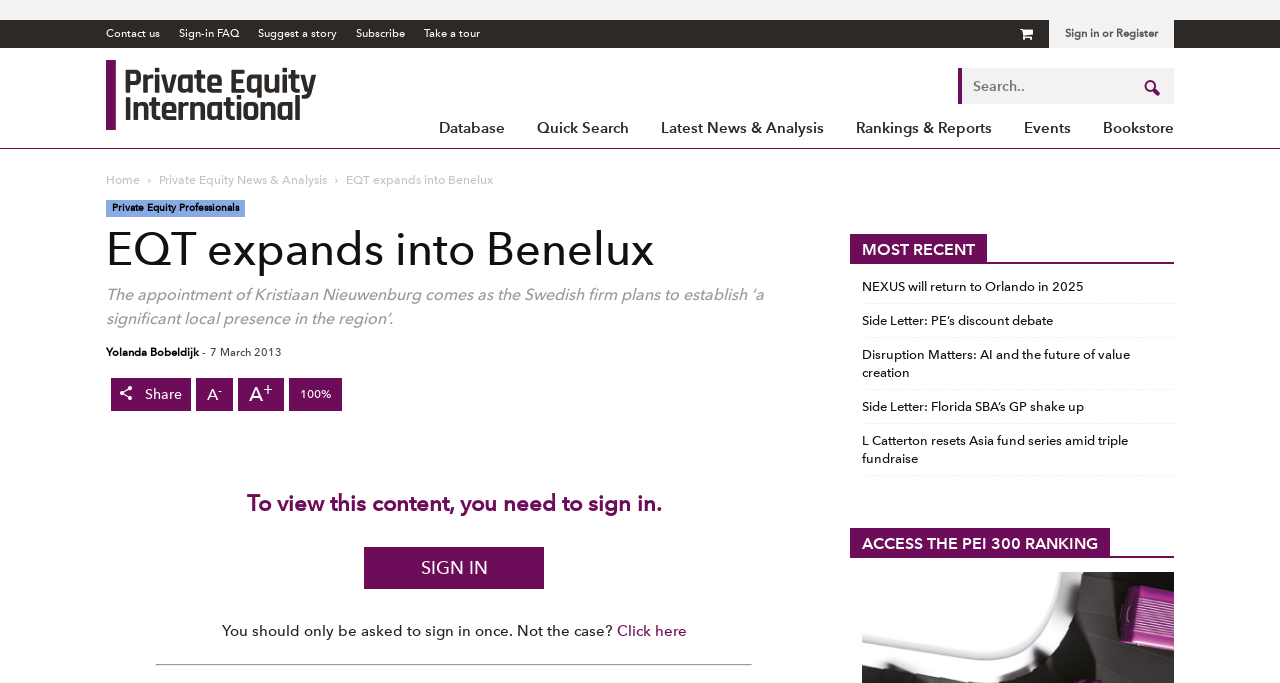Respond to the following question with a brief word or phrase:
Who is the author of the article?

Yolanda Bobeldijk